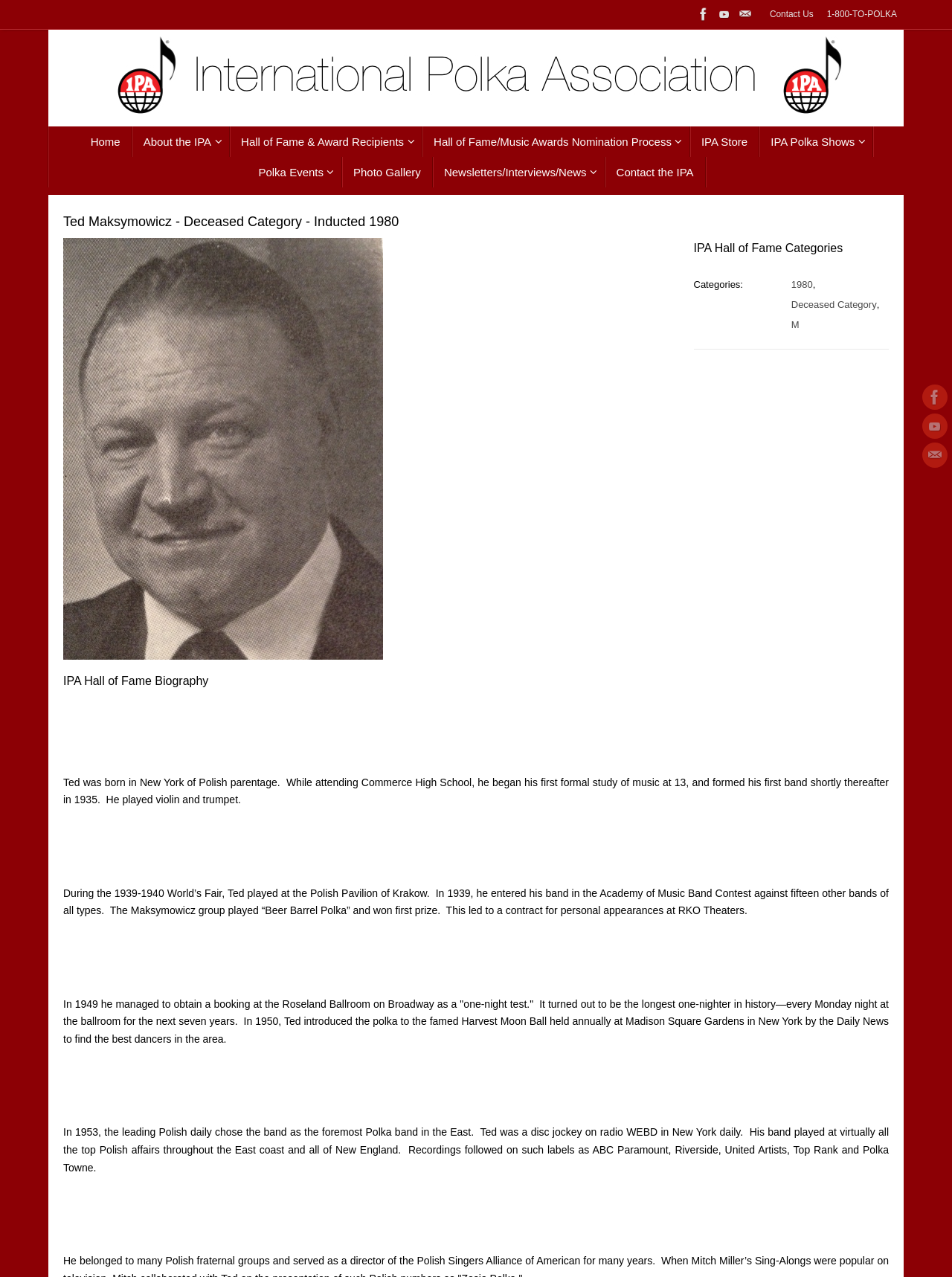Ascertain the bounding box coordinates for the UI element detailed here: "1980". The coordinates should be provided as [left, top, right, bottom] with each value being a float between 0 and 1.

[0.831, 0.217, 0.854, 0.23]